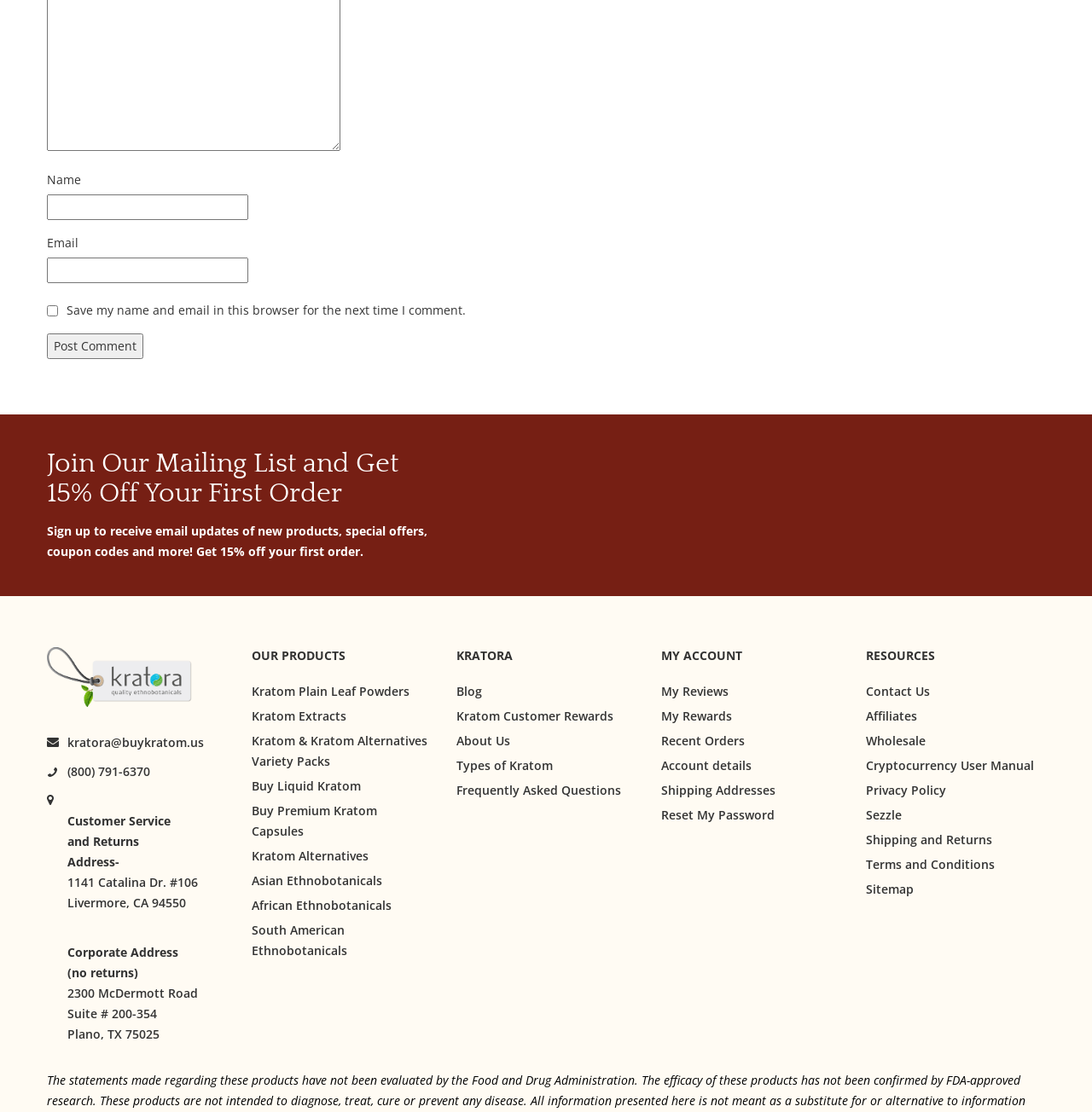Please identify the bounding box coordinates of the element that needs to be clicked to execute the following command: "View Kratora LLC website". Provide the bounding box using four float numbers between 0 and 1, formatted as [left, top, right, bottom].

[0.043, 0.582, 0.207, 0.635]